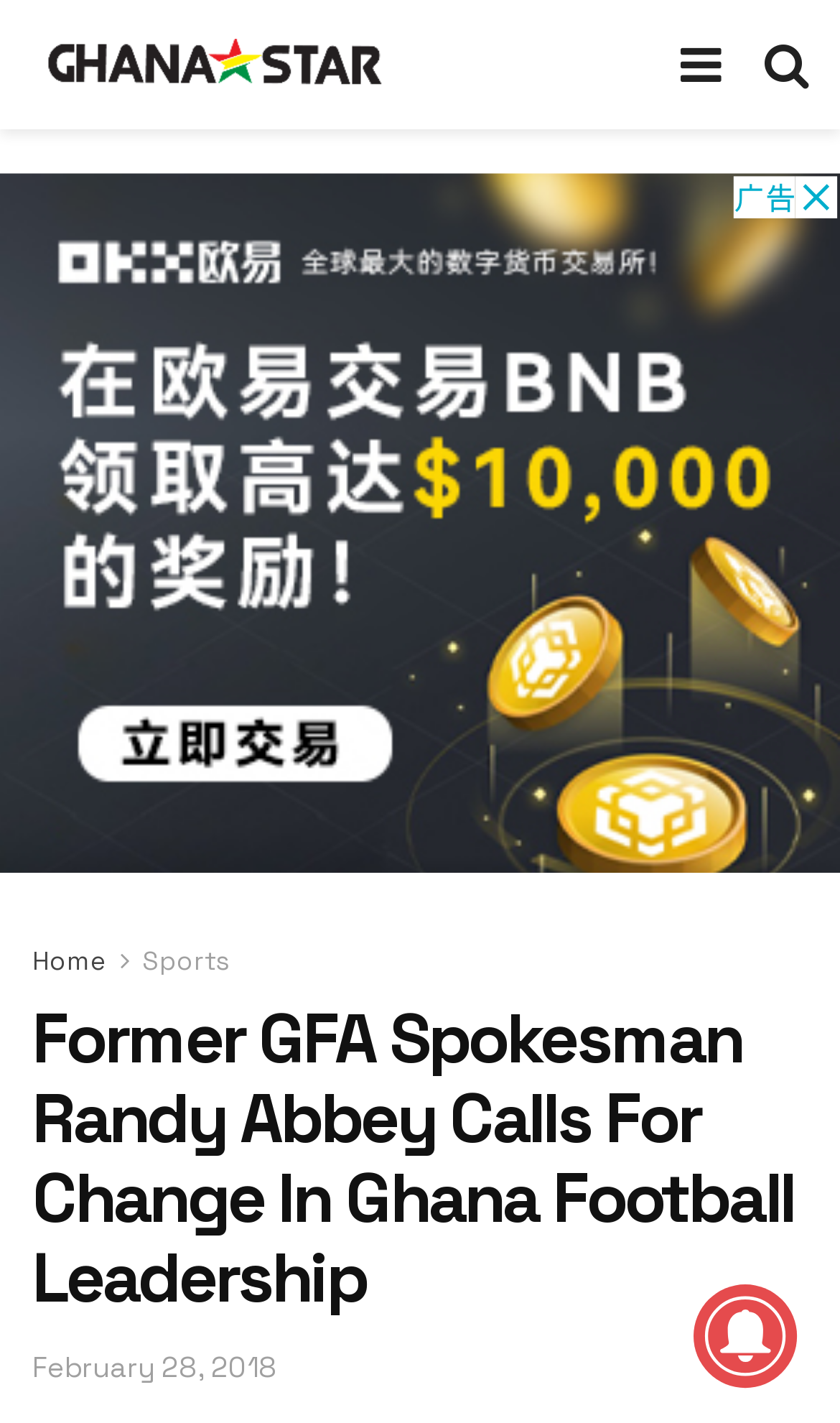Give a succinct answer to this question in a single word or phrase: 
What is the date of the article?

February 28, 2018